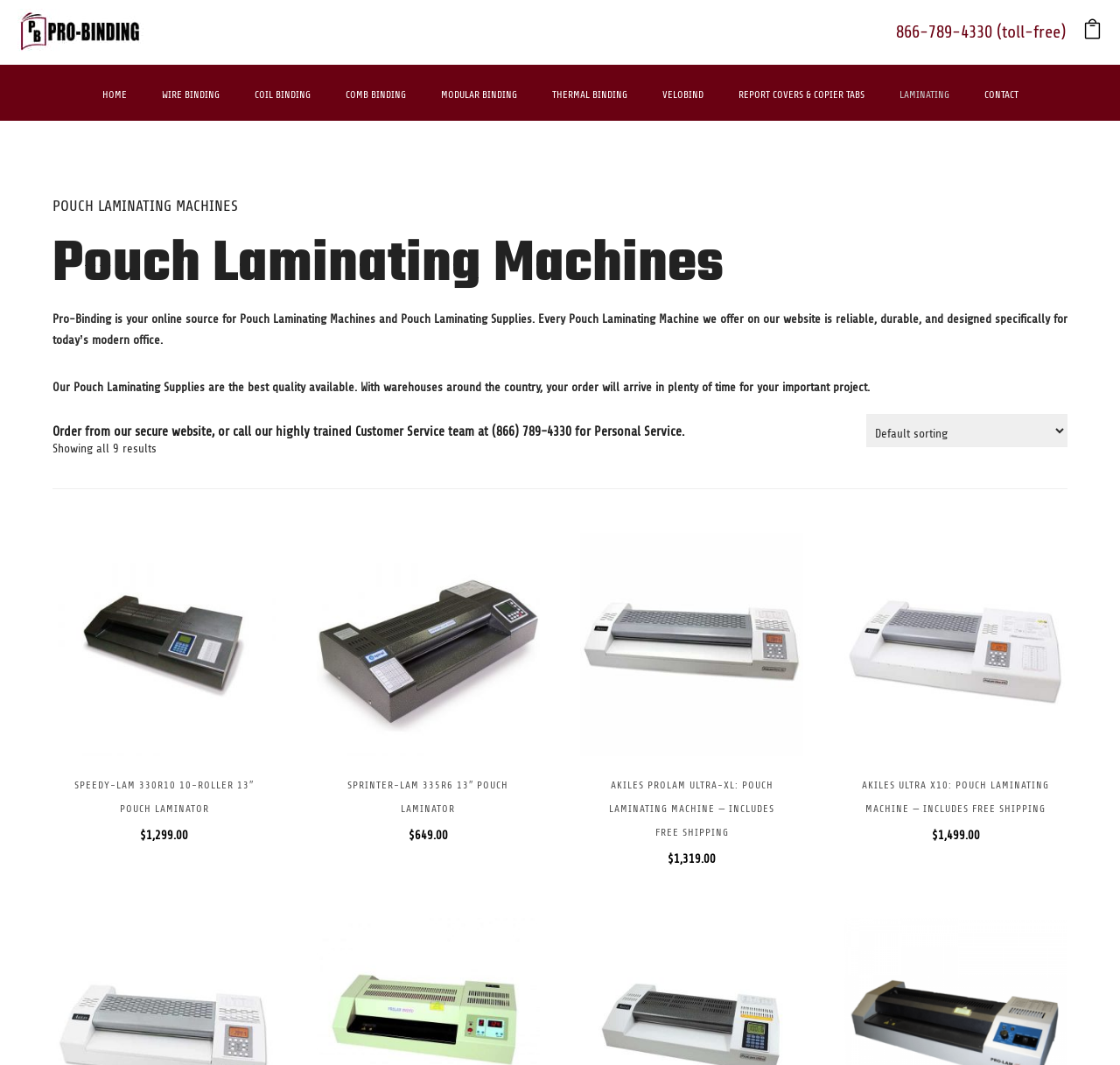Give an in-depth explanation of the webpage layout and content.

This webpage is about Pouch Laminating Machines, specifically showcasing various products from ProLam. At the top, there is a toll-free phone number and a search icon on the right side. Below that, there is a navigation menu with links to different categories, including HOME, WIRE BINDING, COIL BINDING, and more.

The main content area is divided into two sections. On the left side, there is a header with the title "POUCH LAMINATING MACHINES" and a brief introduction to Pro-Binding, an online source for Pouch Laminating Machines and supplies. Below that, there is a paragraph describing the quality of their products and services.

On the right side, there is a list of 9 products, each with an image, product name, price, and an "Add to cart" button. The products are arranged in a grid layout, with three products per row. Each product has a brief description and a heading with the product name. The products are listed in a specific order, with the first product being the Speedy-Lam 330R10 10-Roller 13" Pouch Laminator, followed by the Sprinter-Lam 335R6 13" Pouch Laminator, and so on.

At the bottom of the page, there is a separator line, and below that, there is a combobox to sort the products by order.